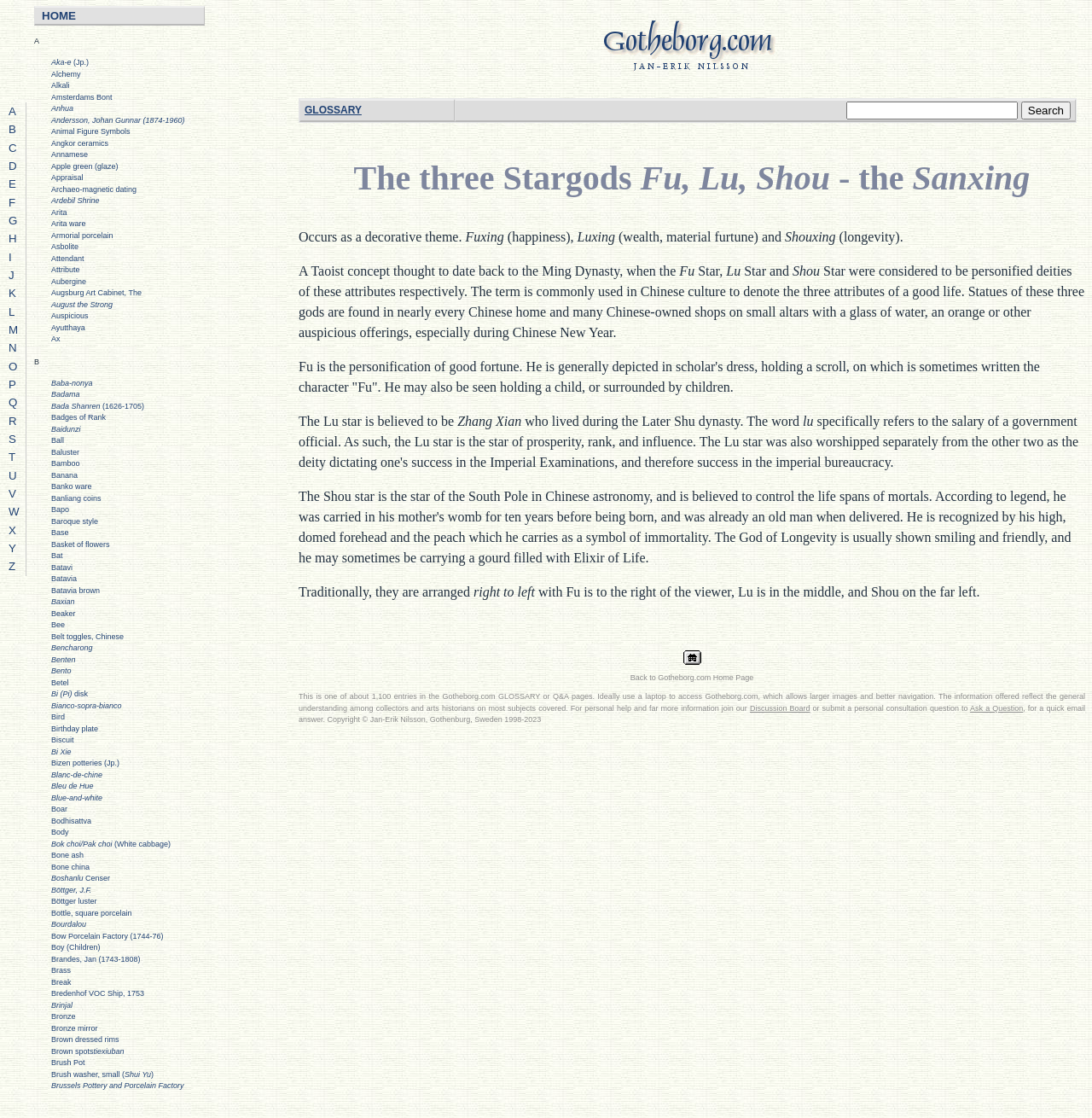What is the purpose of the search function on this webpage?
Using the image provided, answer with just one word or phrase.

To search the dictionary